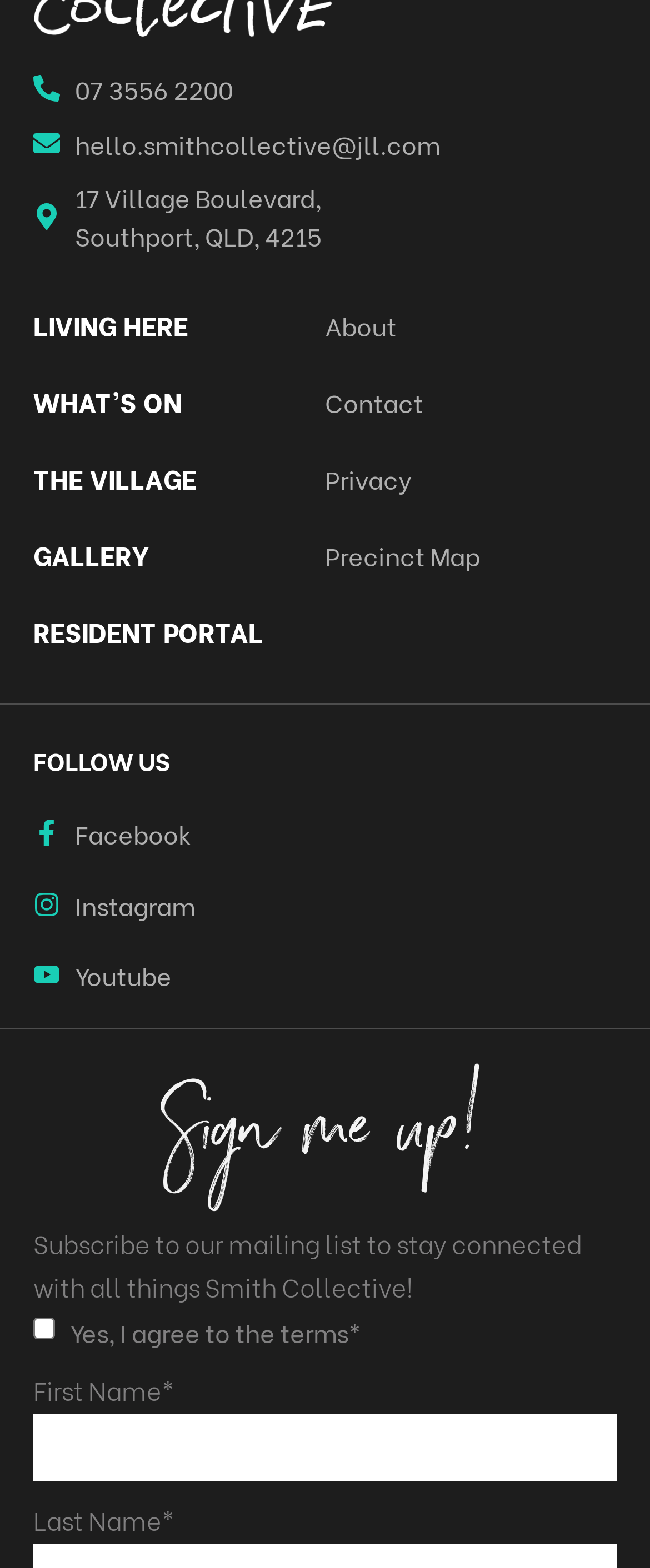Please examine the image and answer the question with a detailed explanation:
What is the bounding box coordinate of the 'LIVING HERE' link?

I found the bounding box coordinate by looking at the link element with ID 366, which contains the text 'LIVING HERE' and has the specified bounding box coordinate.